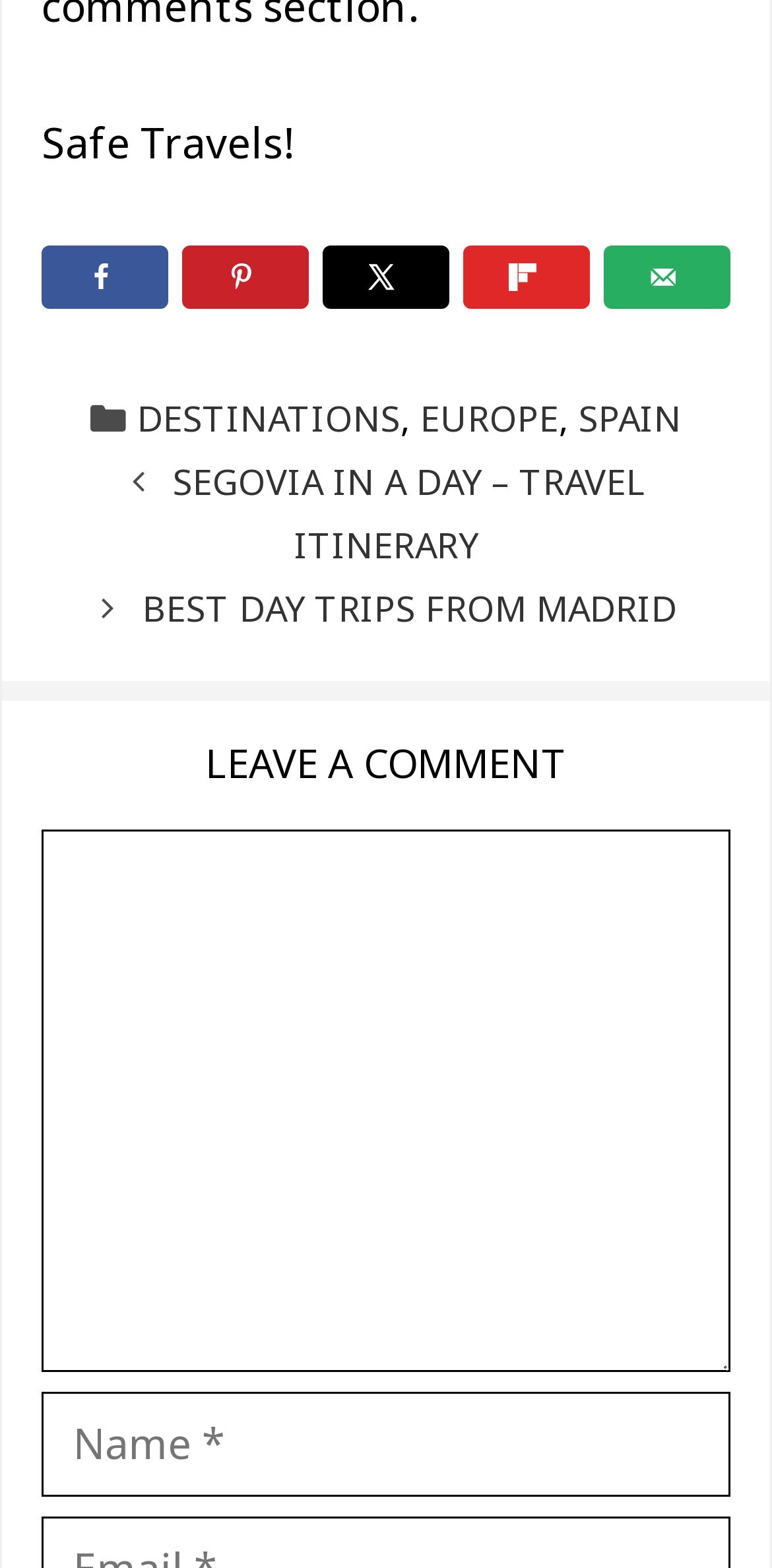How many required fields are there in the comment section?
Please give a detailed and thorough answer to the question, covering all relevant points.

I counted the number of required fields by looking at the two textboxes with the 'required: True' attribute, one for 'Comment' and one for 'Name'.